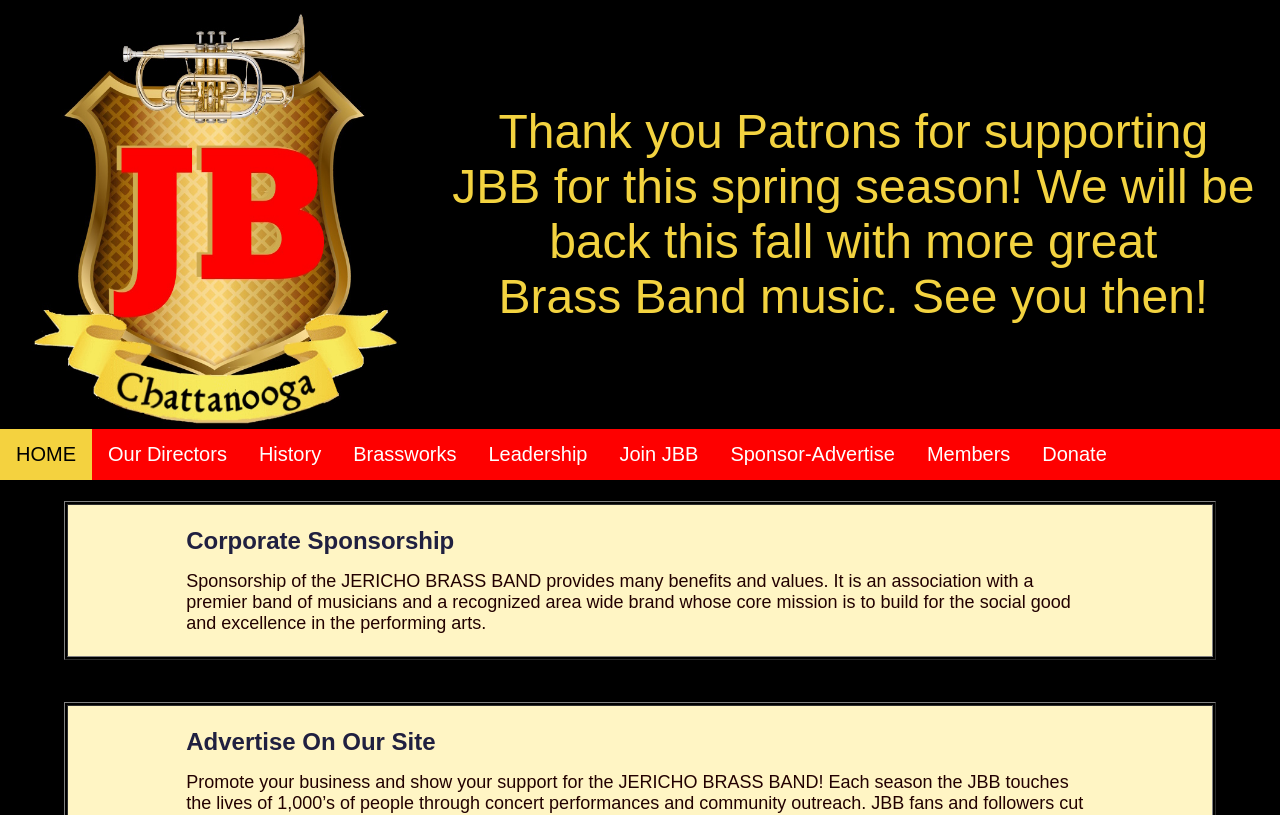Bounding box coordinates are specified in the format (top-left x, top-left y, bottom-right x, bottom-right y). All values are floating point numbers bounded between 0 and 1. Please provide the bounding box coordinate of the region this sentence describes: Join JBB

[0.471, 0.526, 0.558, 0.589]